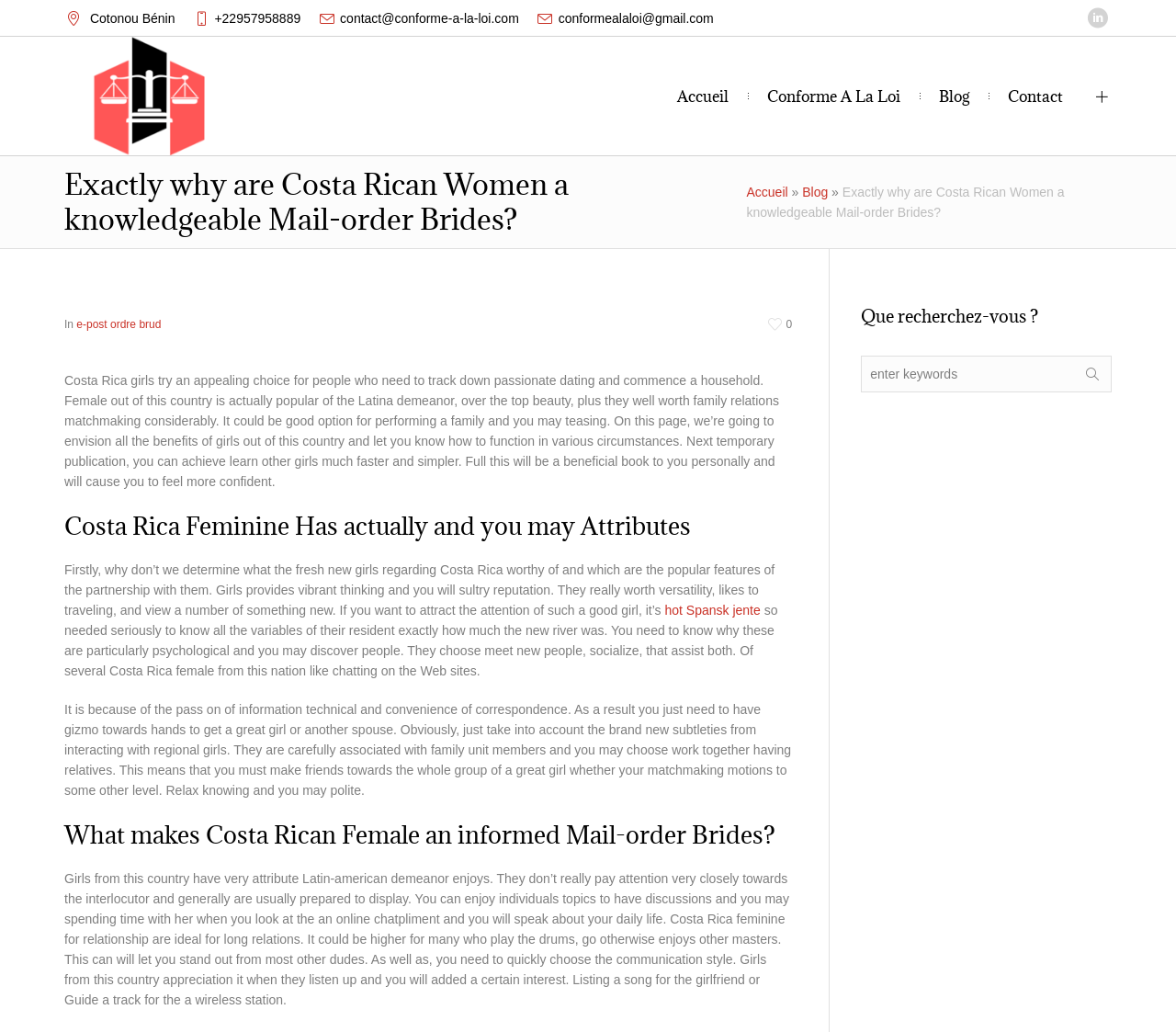Give the bounding box coordinates for the element described by: "name="s" placeholder="enter keywords"".

[0.732, 0.345, 0.945, 0.38]